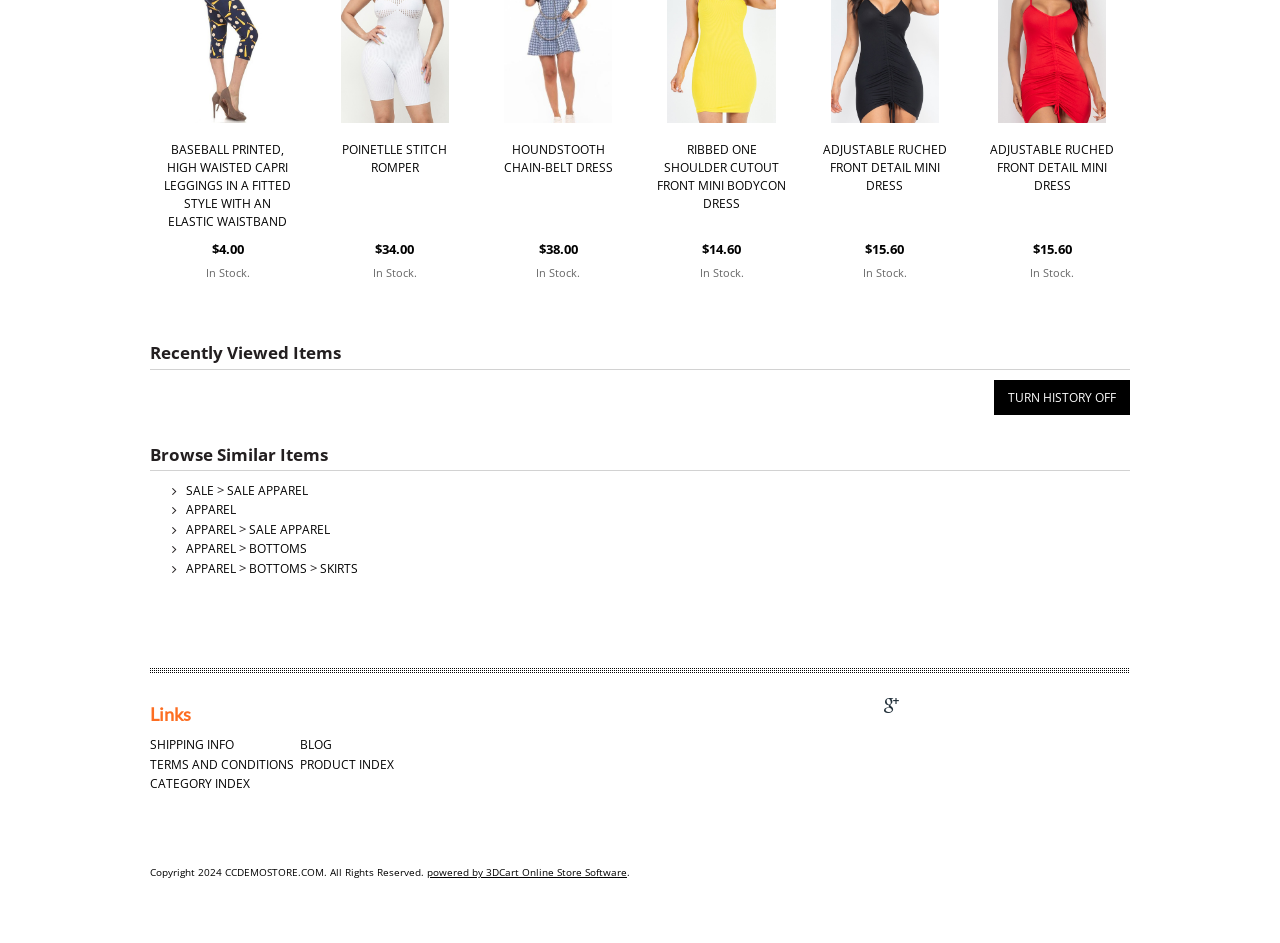Given the element description "APPAREL" in the screenshot, predict the bounding box coordinates of that UI element.

[0.145, 0.552, 0.185, 0.57]